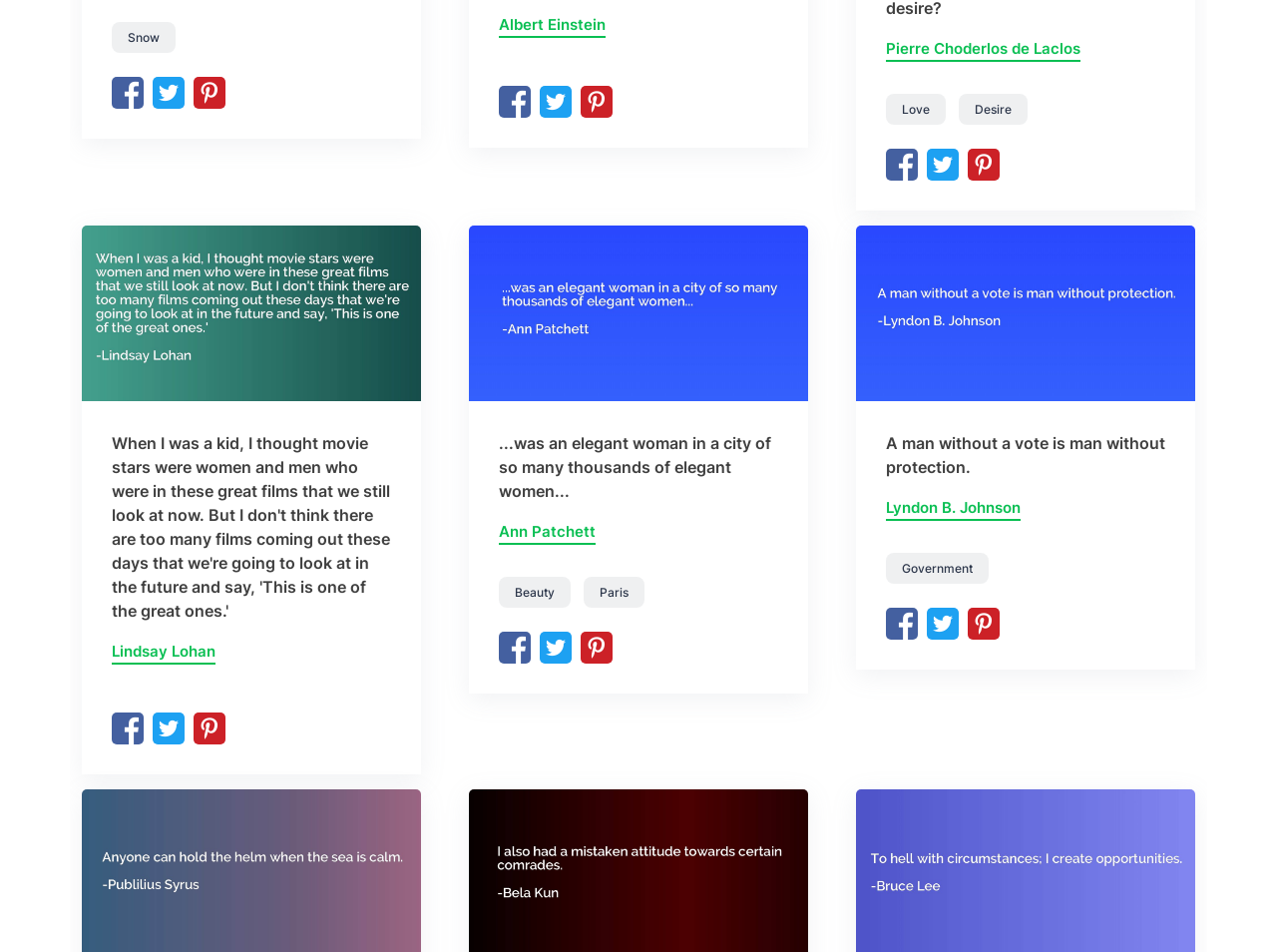Could you specify the bounding box coordinates for the clickable section to complete the following instruction: "Share on Facebook"?

[0.088, 0.023, 0.138, 0.056]